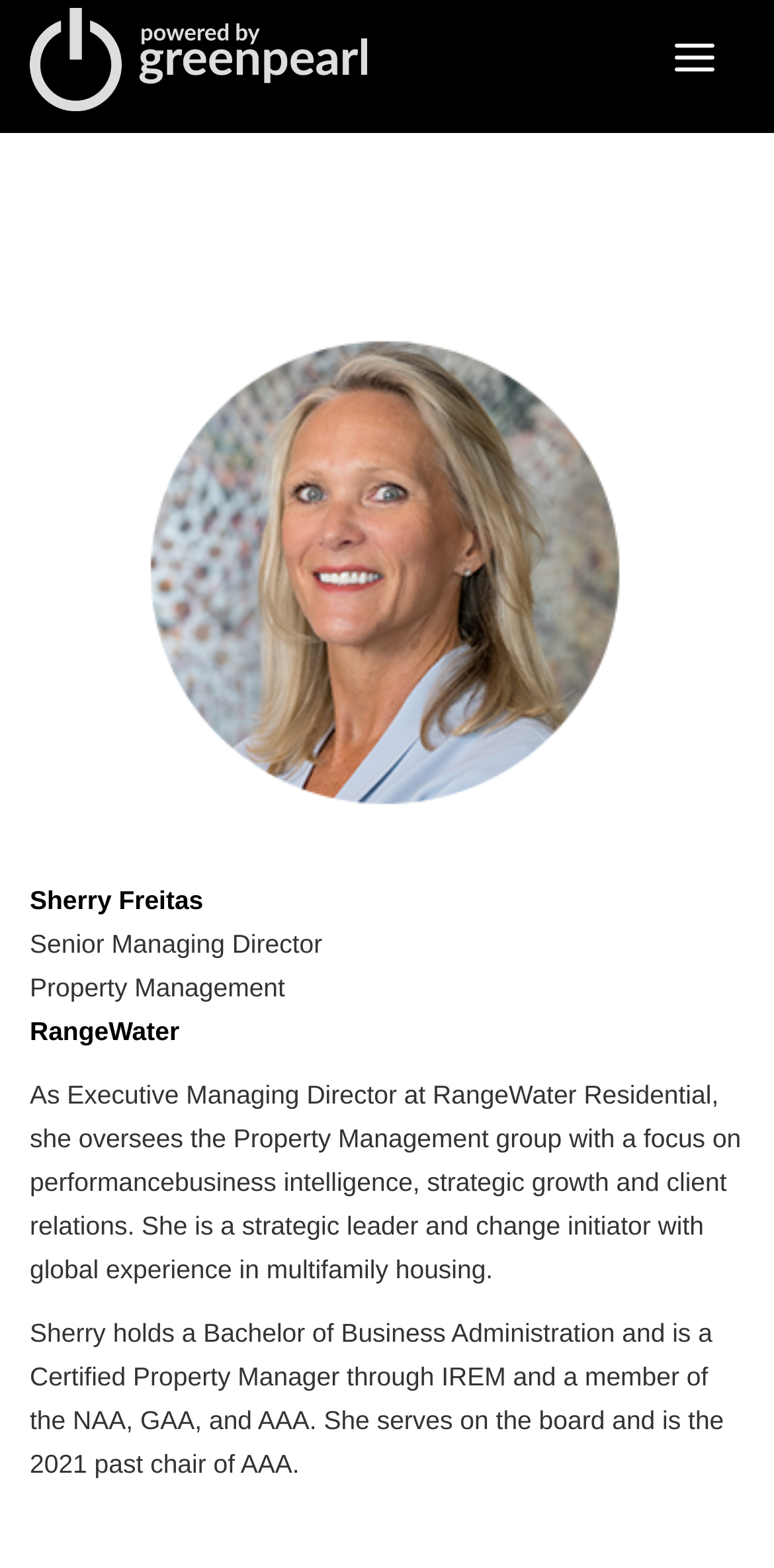Respond concisely with one word or phrase to the following query:
What type of page is this?

Personal Profile